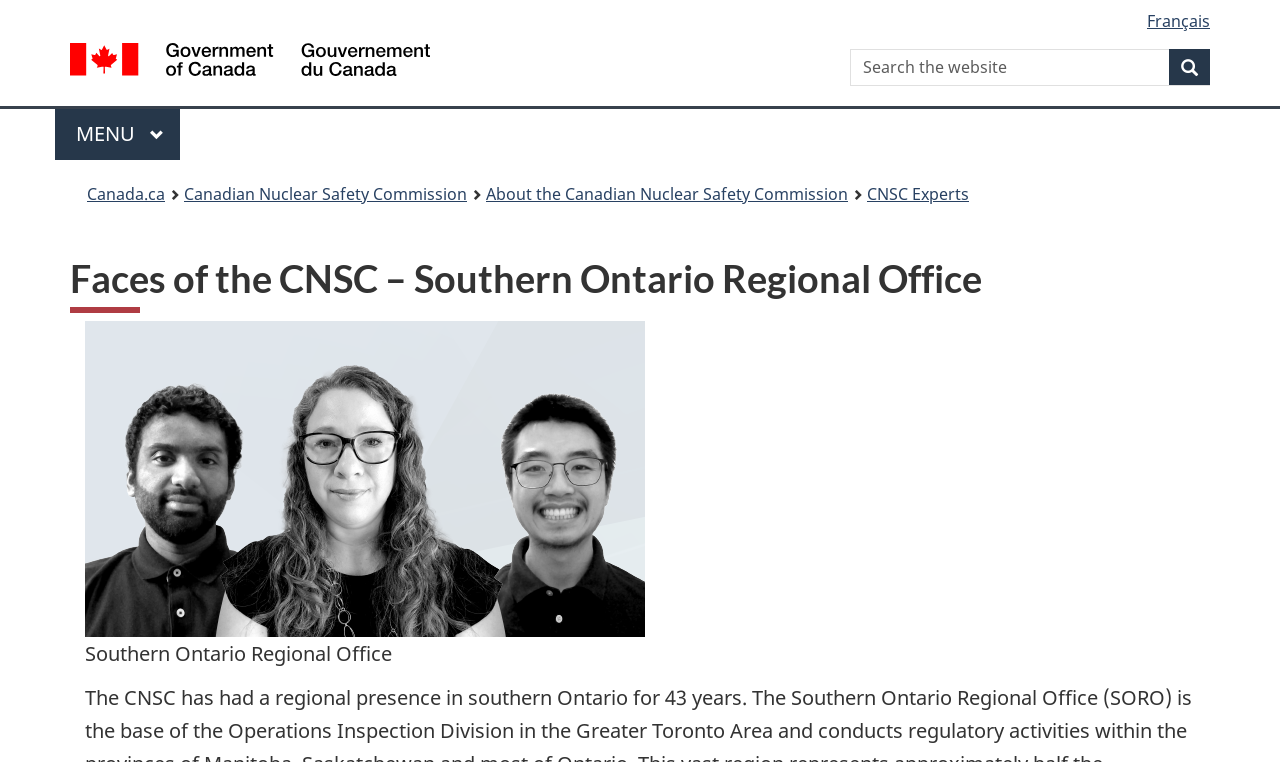Select the bounding box coordinates of the element I need to click to carry out the following instruction: "Expand the menu".

[0.043, 0.143, 0.141, 0.21]